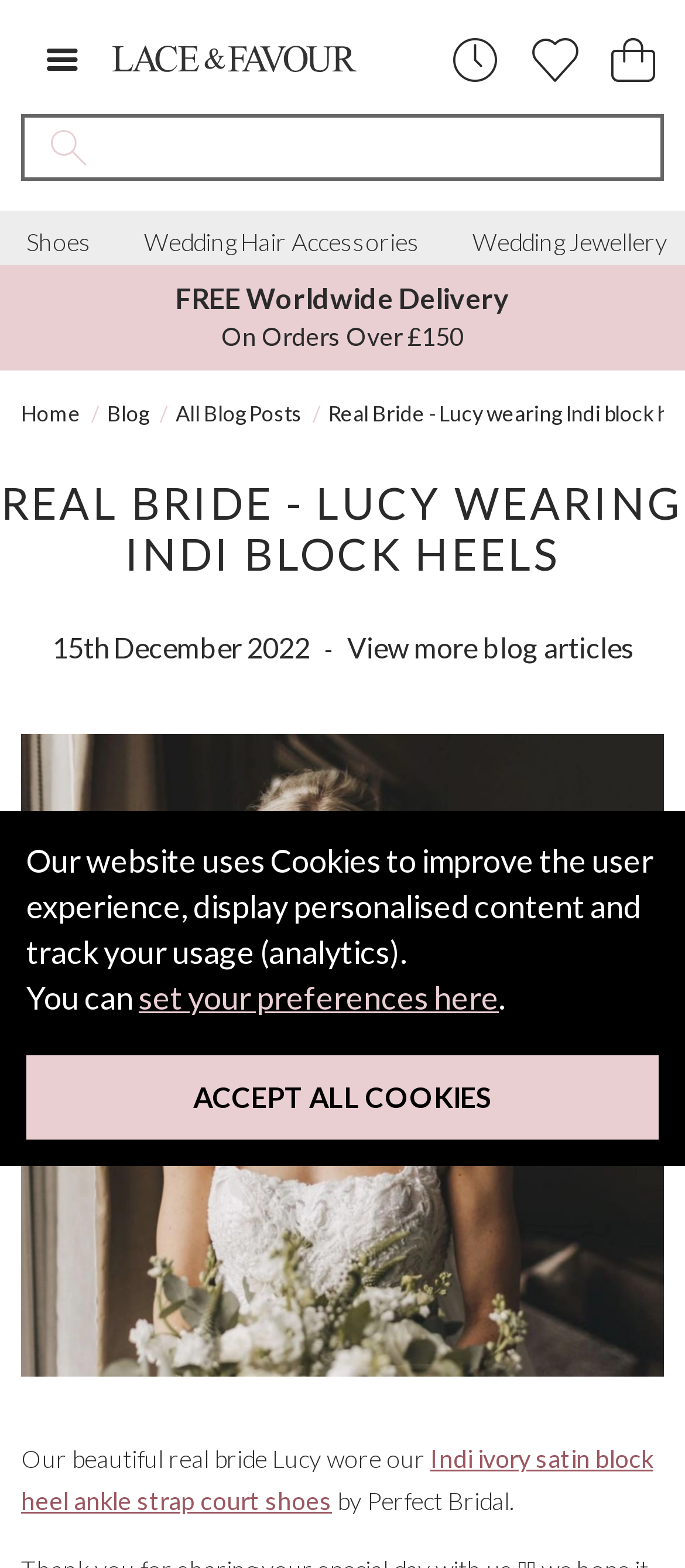Provide the bounding box coordinates for the area that should be clicked to complete the instruction: "Read more blog articles".

[0.494, 0.402, 0.937, 0.423]